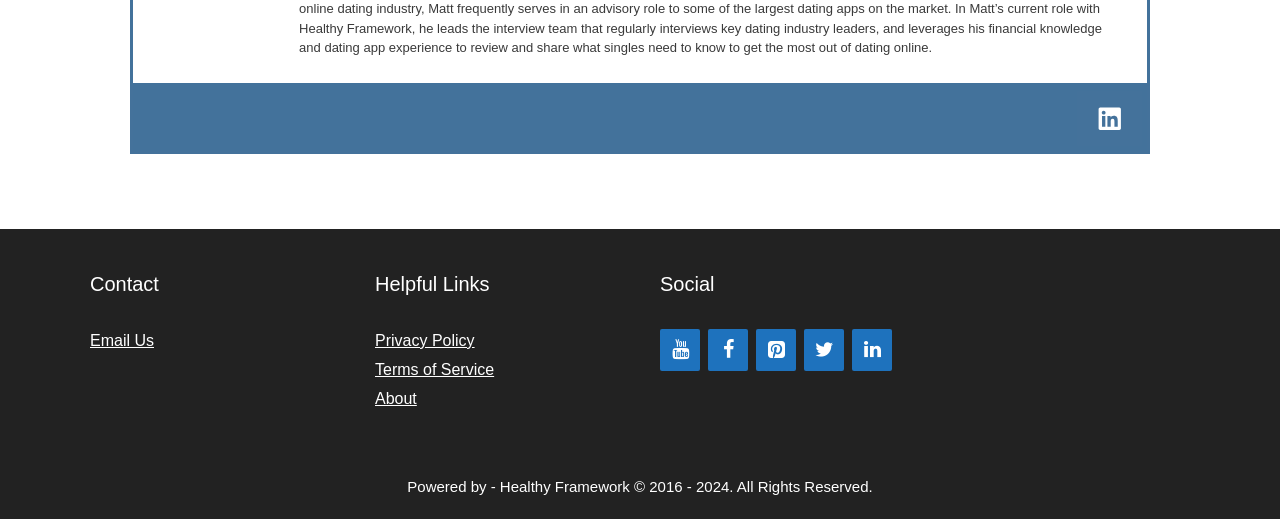Refer to the image and provide an in-depth answer to the question: 
How many main sections are there on the page?

There are 3 main sections on the page, namely 'Contact', 'Helpful Links', and 'Social', which are separated by horizontal boundaries and have distinct headings.